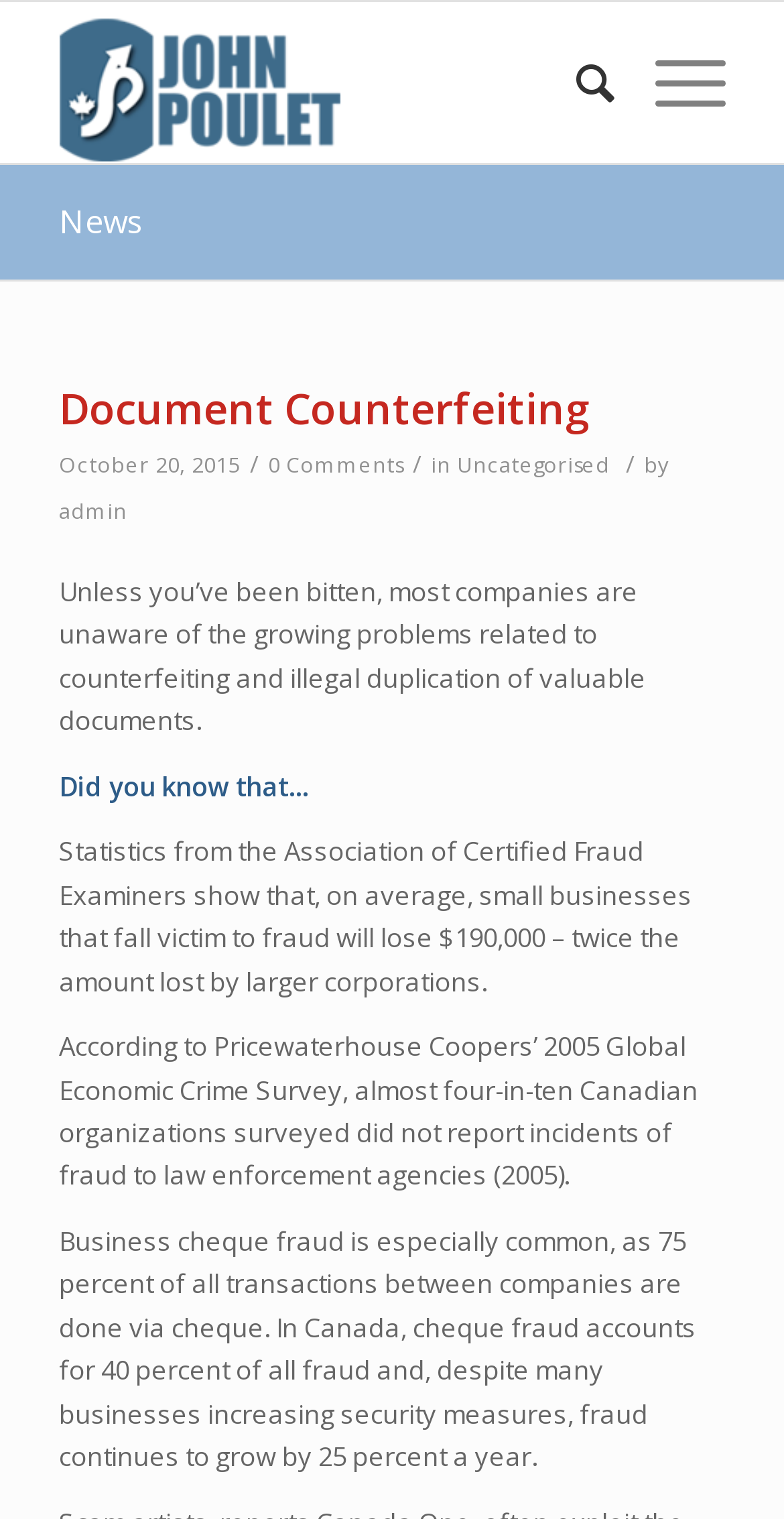Please locate the clickable area by providing the bounding box coordinates to follow this instruction: "join our mailing list".

None